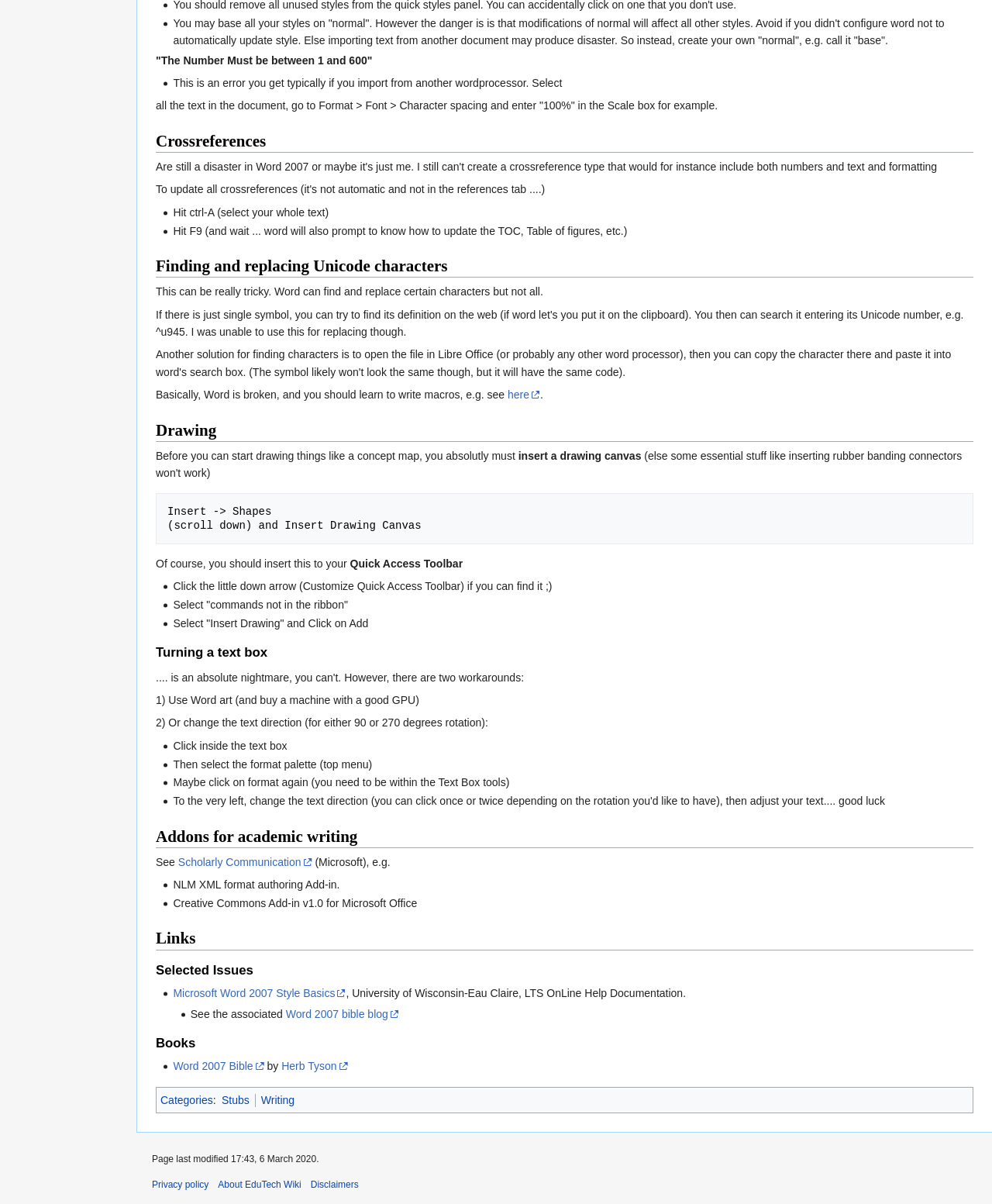Bounding box coordinates are specified in the format (top-left x, top-left y, bottom-right x, bottom-right y). All values are floating point numbers bounded between 0 and 1. Please provide the bounding box coordinate of the region this sentence describes: Writing

[0.263, 0.908, 0.297, 0.919]